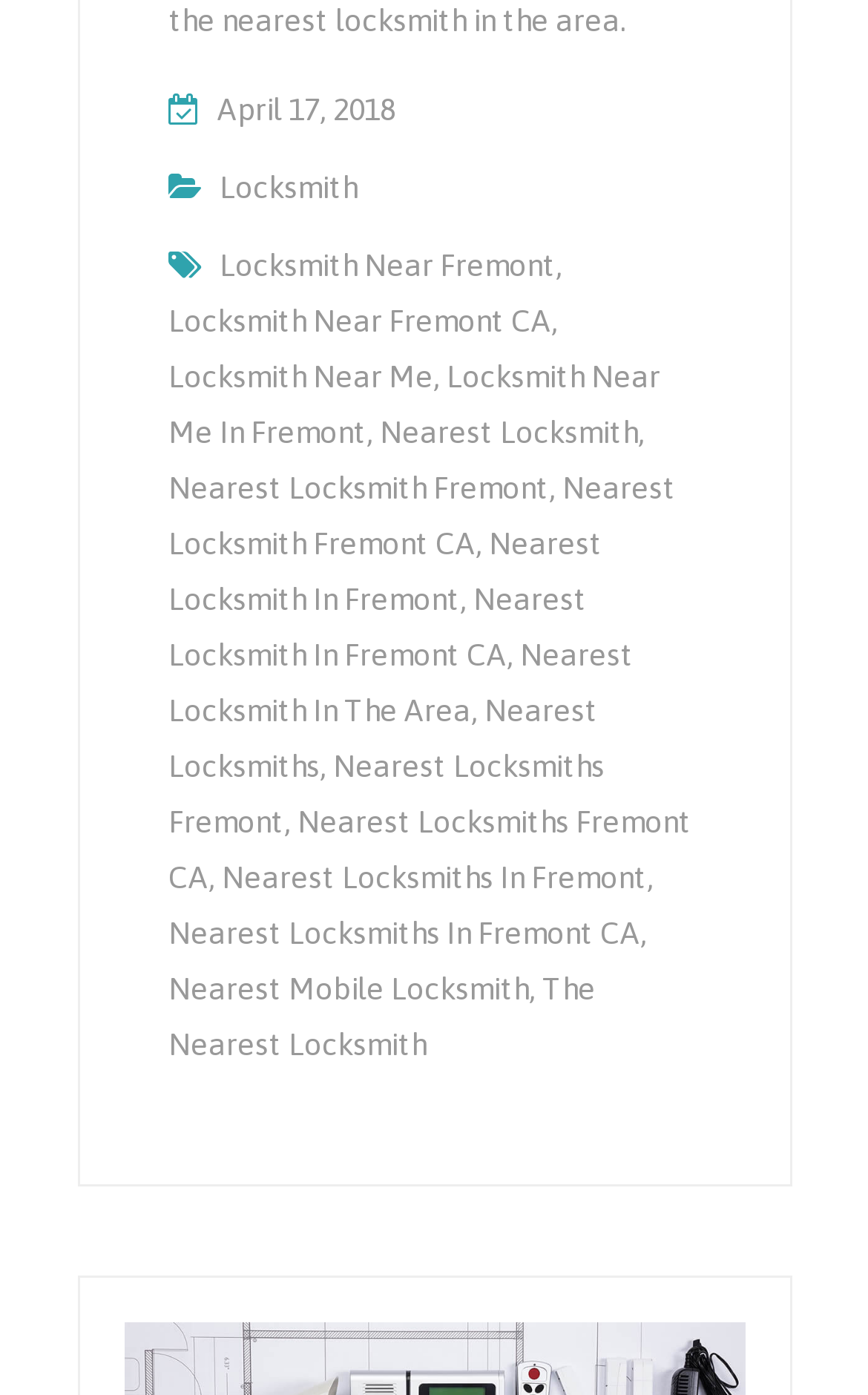From the webpage screenshot, predict the bounding box coordinates (top-left x, top-left y, bottom-right x, bottom-right y) for the UI element described here: Locksmith Near Fremont

[0.253, 0.177, 0.64, 0.203]